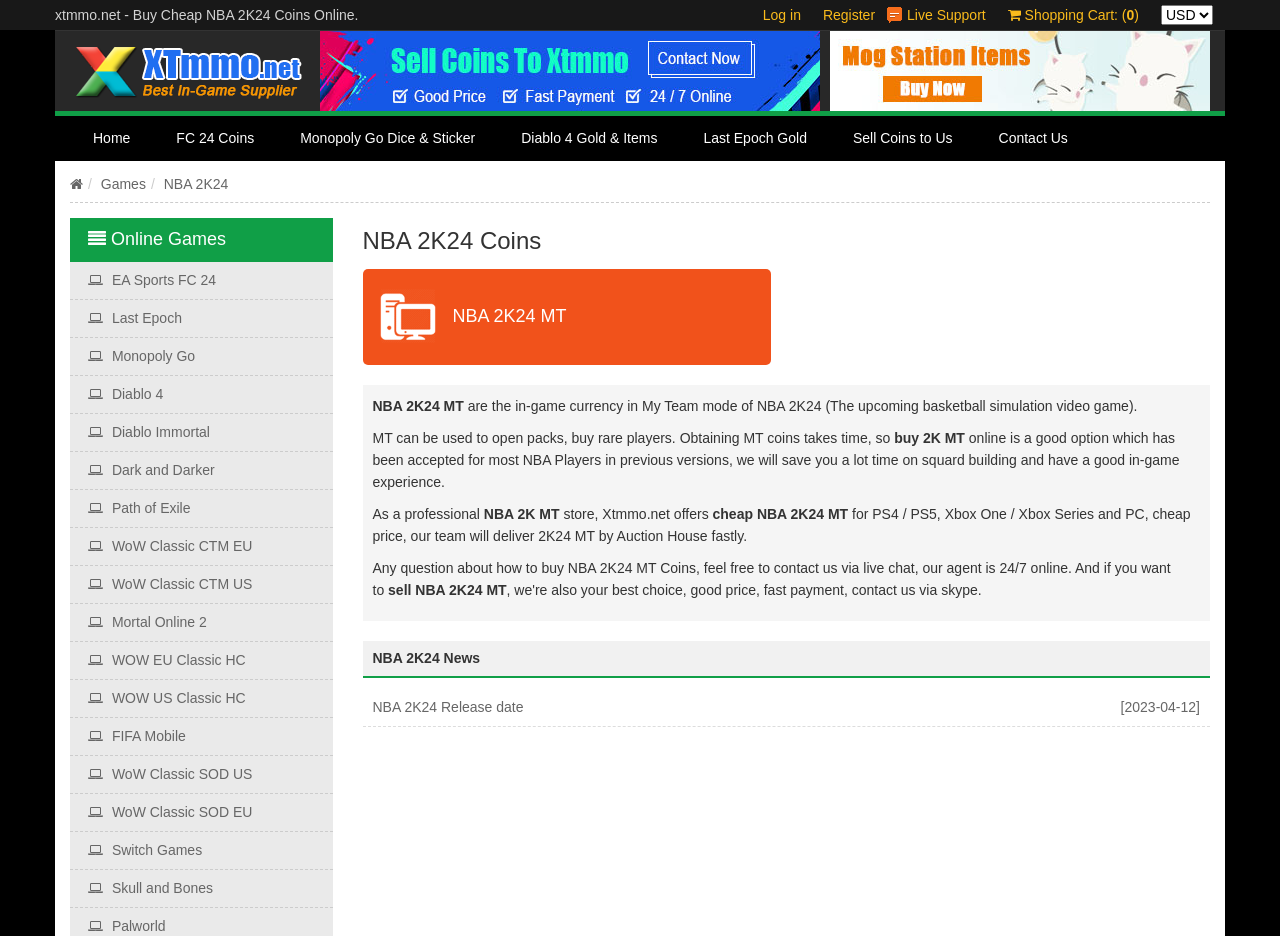Indicate the bounding box coordinates of the element that needs to be clicked to satisfy the following instruction: "Read NBA 2K24 news". The coordinates should be four float numbers between 0 and 1, i.e., [left, top, right, bottom].

[0.291, 0.747, 0.409, 0.764]